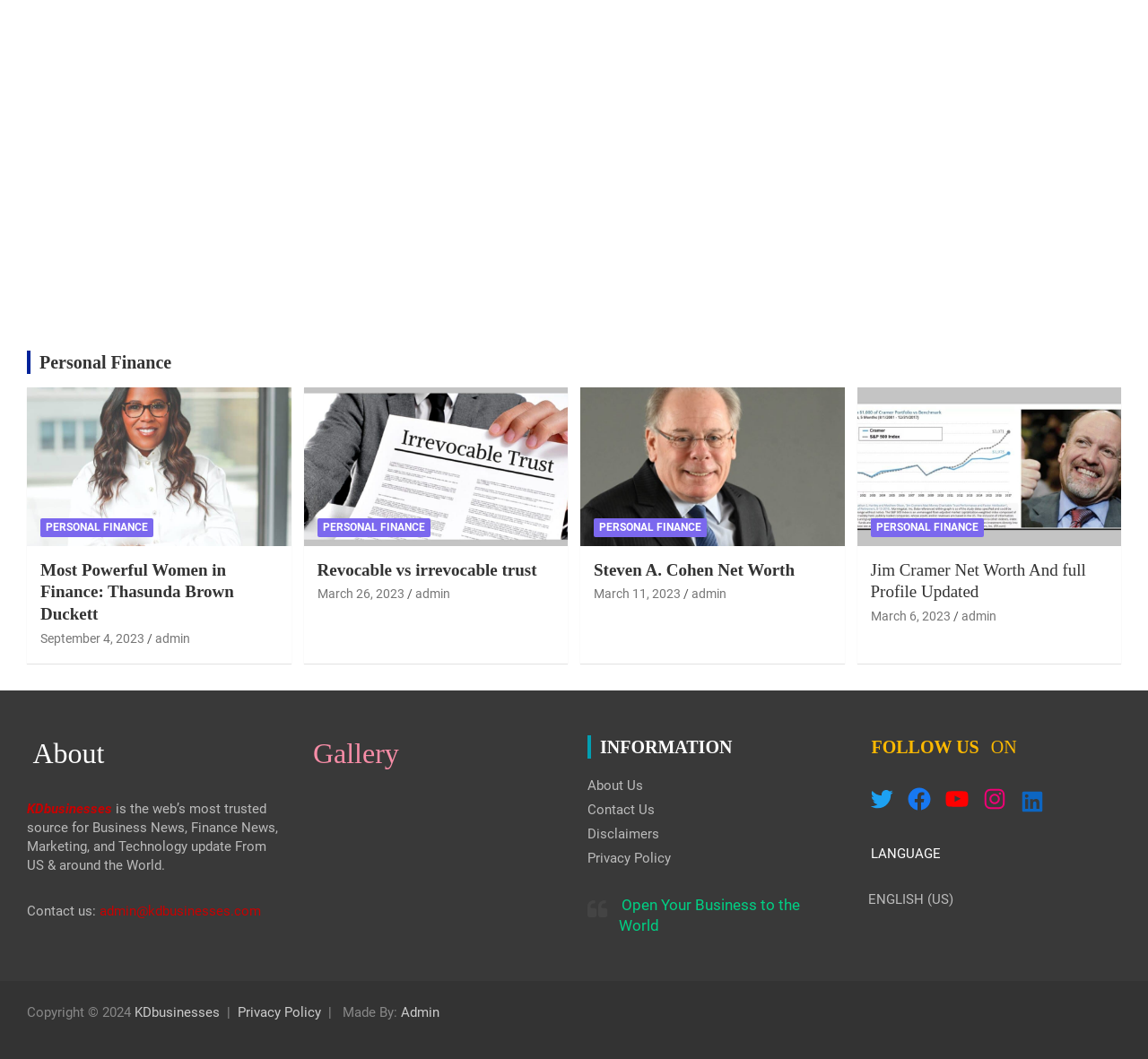Please identify the bounding box coordinates of the area I need to click to accomplish the following instruction: "Follow on Twitter".

[0.756, 0.742, 0.779, 0.767]